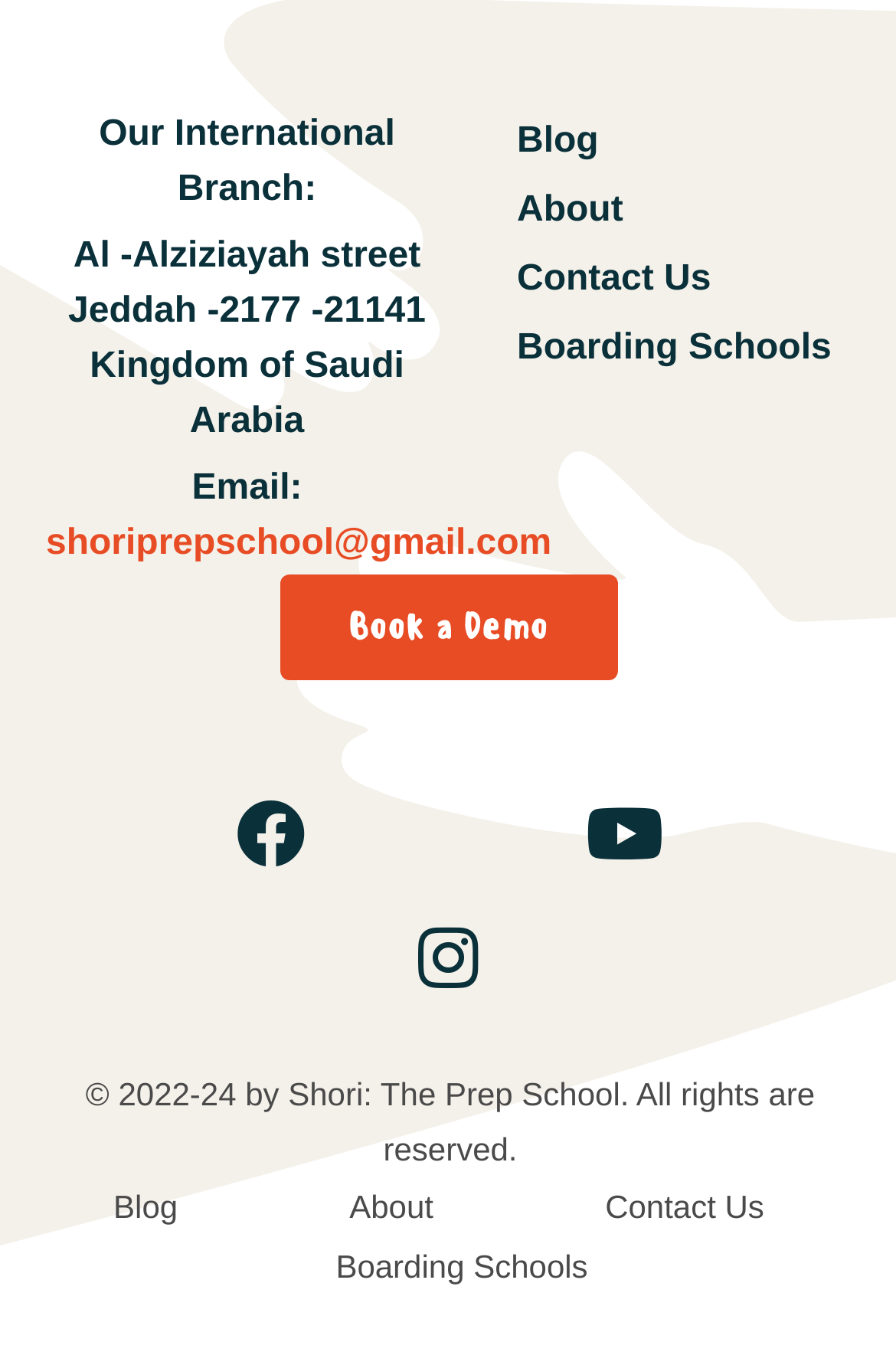Answer the question below using just one word or a short phrase: 
What is the address of the international branch?

Al-Alziziayah street, Jeddah